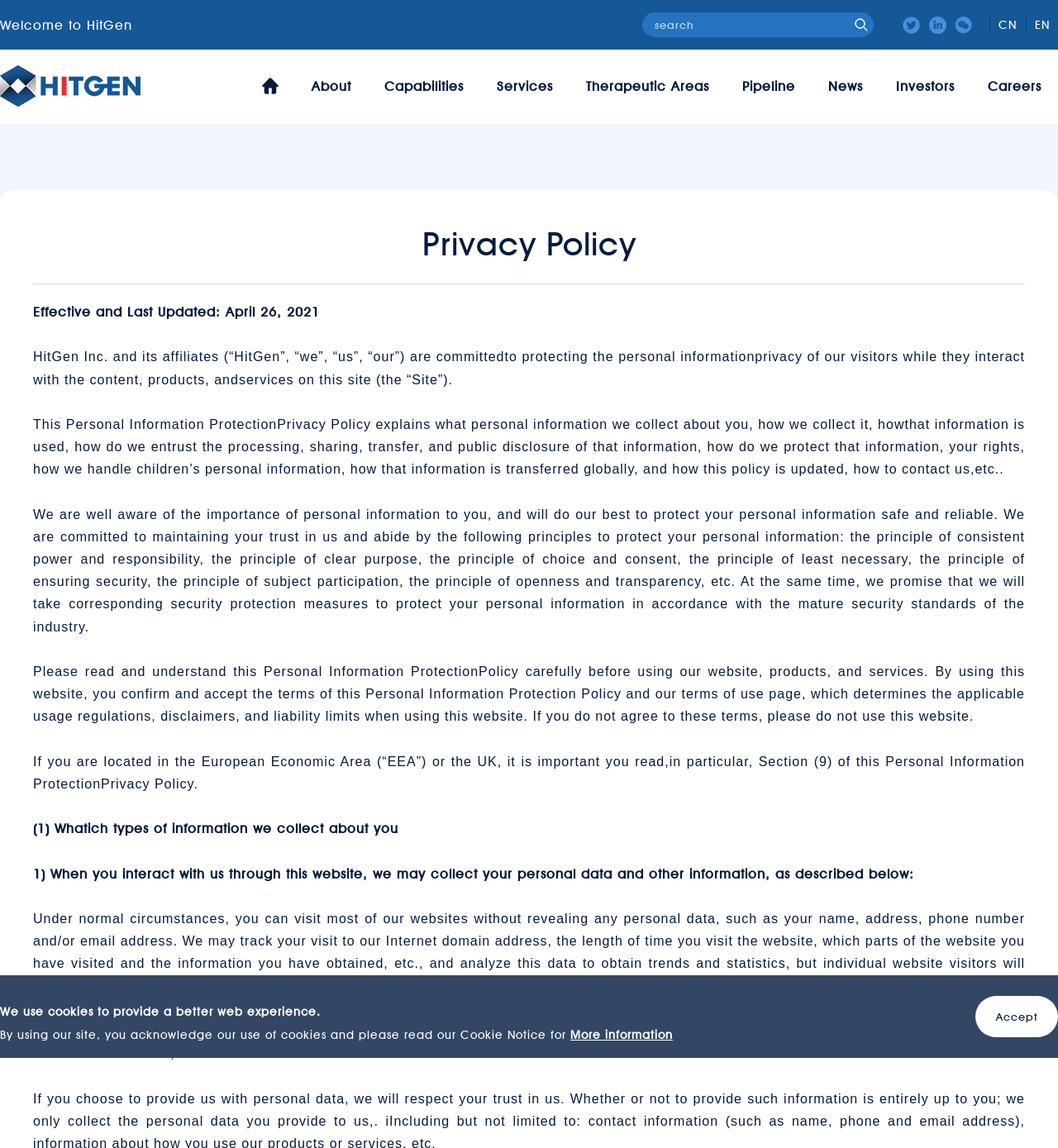Illustrate the webpage's structure and main components comprehensively.

The webpage is titled "HitGen-Privacy Policy" and has a welcome message "Welcome to HitGen" at the top left corner. Below the welcome message, there is a search textbox and three links to the right, including two language options "CN" and "EN". 

On the top left side, there is a link to "成都先导官网" (Chengdu Pioneer Official Website) with an accompanying image. 

The main navigation menu is located below, consisting of nine links: "About", "Capabilities", "Services", "Therapeutic Areas", "Pipeline", "News", "Investors", "Careers", and an empty link.

The "Privacy Policy" heading is centered on the page, followed by a series of paragraphs explaining the policy. The policy is divided into sections, with headings such as "Effective and Last Updated", "What personal information we collect about you", and others. 

The policy text explains how HitGen collects and uses personal information, the principles they follow to protect personal information, and the user's rights. It also mentions the use of cookies and provides a link to the "Cookie Notice" for more information.

At the bottom of the page, there is a button labeled "Accept" on the right side, and a message about the use of cookies on the left side.